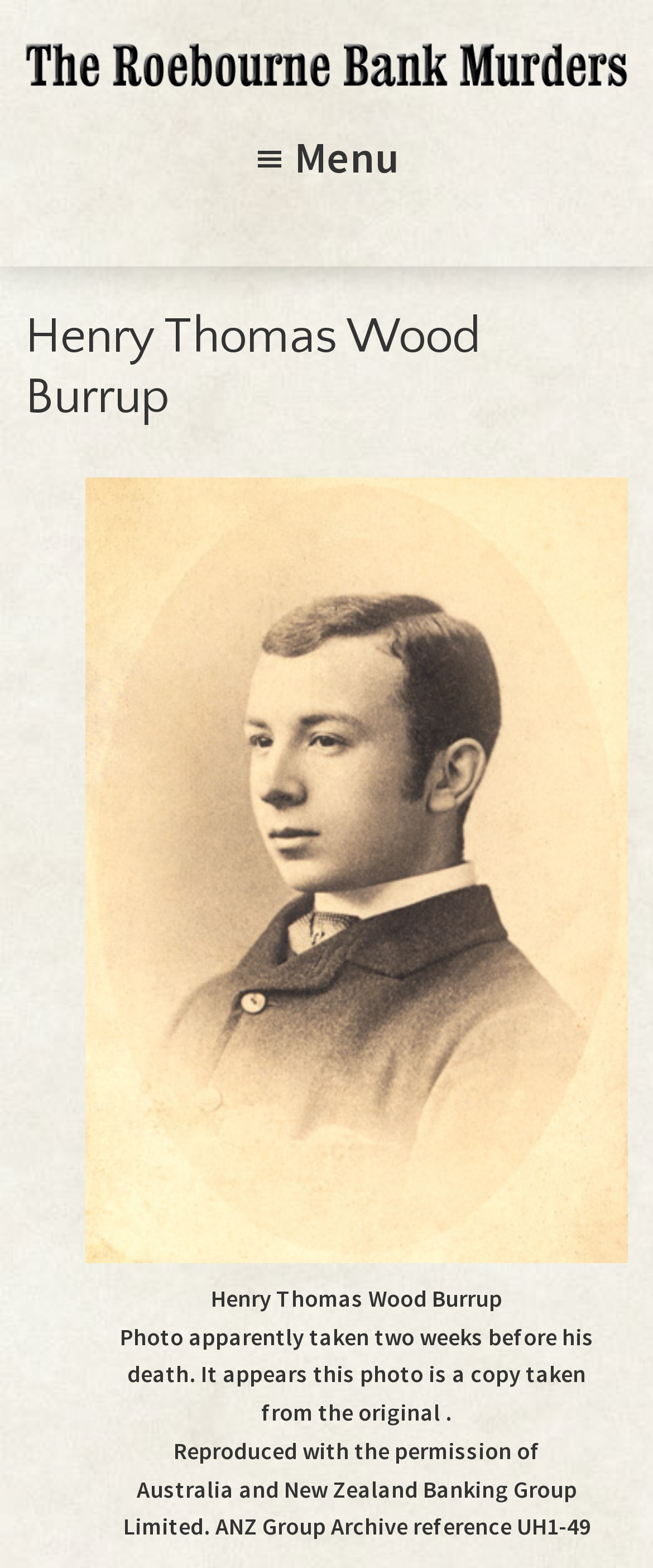Provide the bounding box coordinates for the UI element described in this sentence: "Menu". The coordinates should be four float values between 0 and 1, i.e., [left, top, right, bottom].

[0.387, 0.074, 0.613, 0.127]